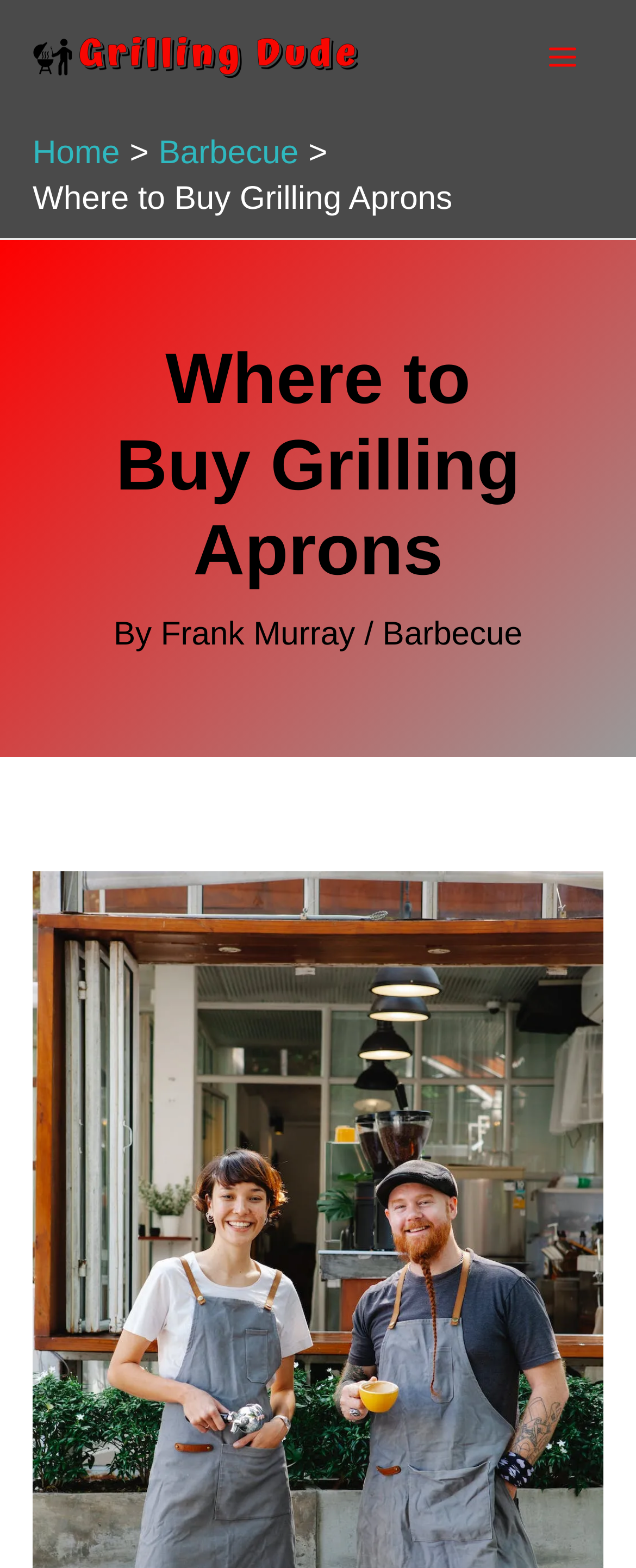Based on the element description, predict the bounding box coordinates (top-left x, top-left y, bottom-right x, bottom-right y) for the UI element in the screenshot: Home

[0.051, 0.086, 0.188, 0.109]